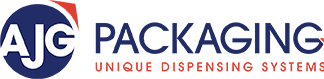Describe the scene in the image with detailed observations.

The image features the logo of AJG Packaging, showcasing a modern and professional design. The logo prominently displays the letters "AJG" in an eye-catching, bold font, with "PACKAGING" written beneath in a contrasting color. Beneath the main company name, the phrase "UNIQUE DISPENSING SYSTEMS" is featured in a smaller, yet clear font, emphasizing the company's specialization in innovative dispensing solutions. The logo's color scheme includes deep blue and vibrant red accents, reflecting a dynamic and trustworthy brand identity. This visual representation encapsulates AJG Packaging’s dedication to providing cutting-edge packaging technologies and services in the industry.